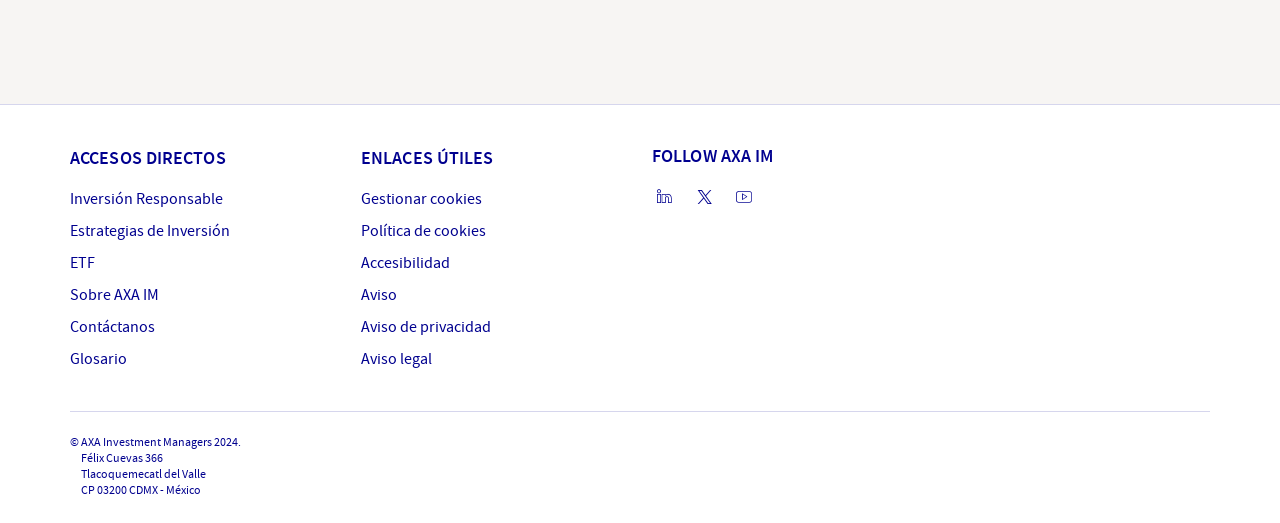What is the last link in the 'ENLACES ÚTILES' section?
Provide a concise answer using a single word or phrase based on the image.

Aviso legal